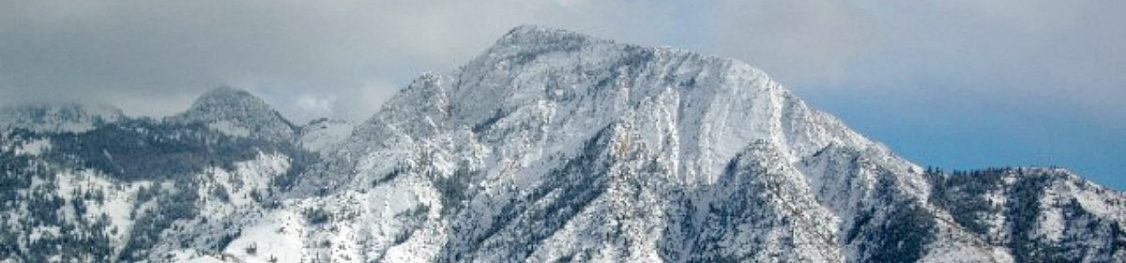What is the significance of the open heavens?
Please utilize the information in the image to give a detailed response to the question.

The caption highlights the importance of the 'open heavens' in the Doctrine & Covenants discussions, suggesting that the concept of open heavens is crucial and paramount in the context of spiritual awakening and divine communication.